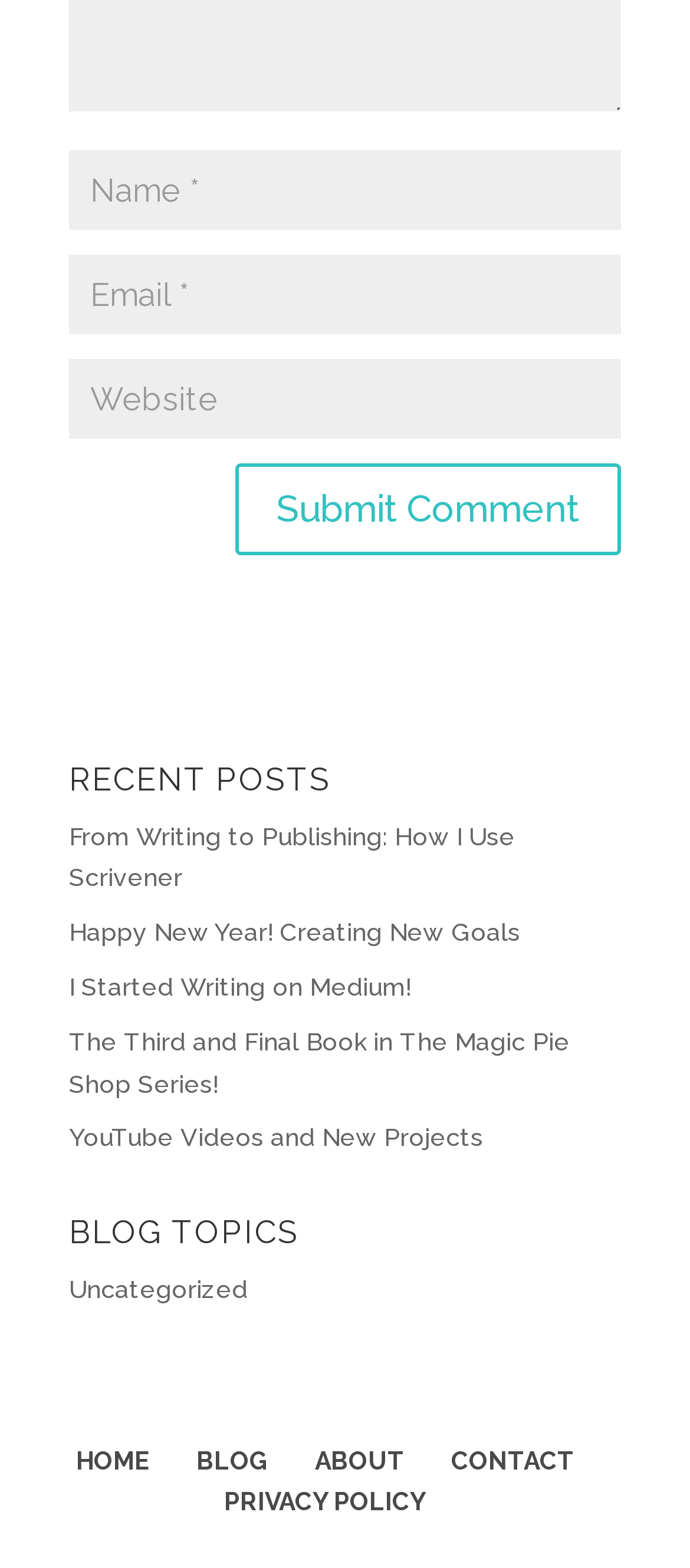Answer the question in a single word or phrase:
How many headings are there on the page?

2